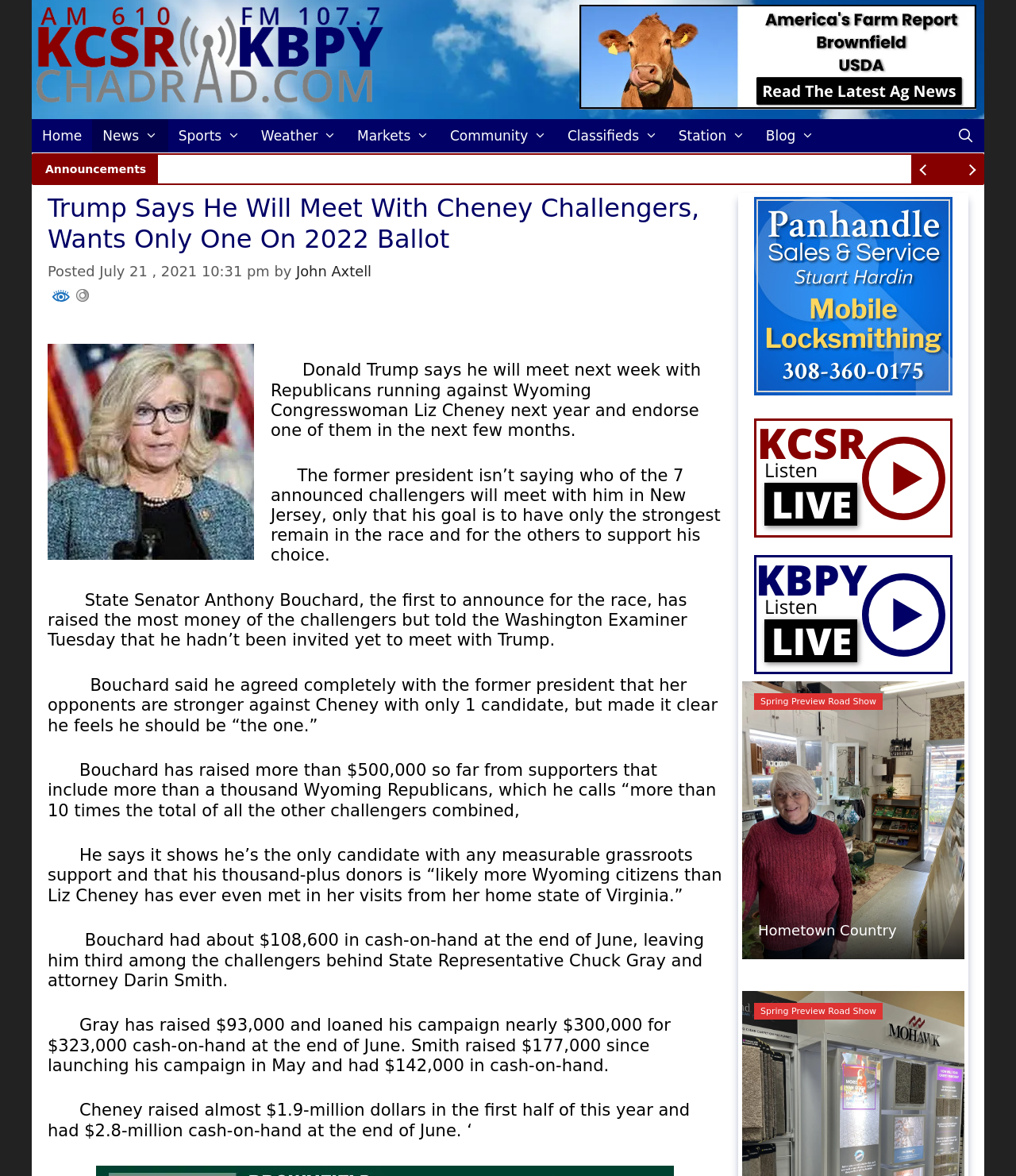Determine the bounding box coordinates for the area that needs to be clicked to fulfill this task: "Click on the 'Home' link". The coordinates must be given as four float numbers between 0 and 1, i.e., [left, top, right, bottom].

[0.031, 0.102, 0.091, 0.13]